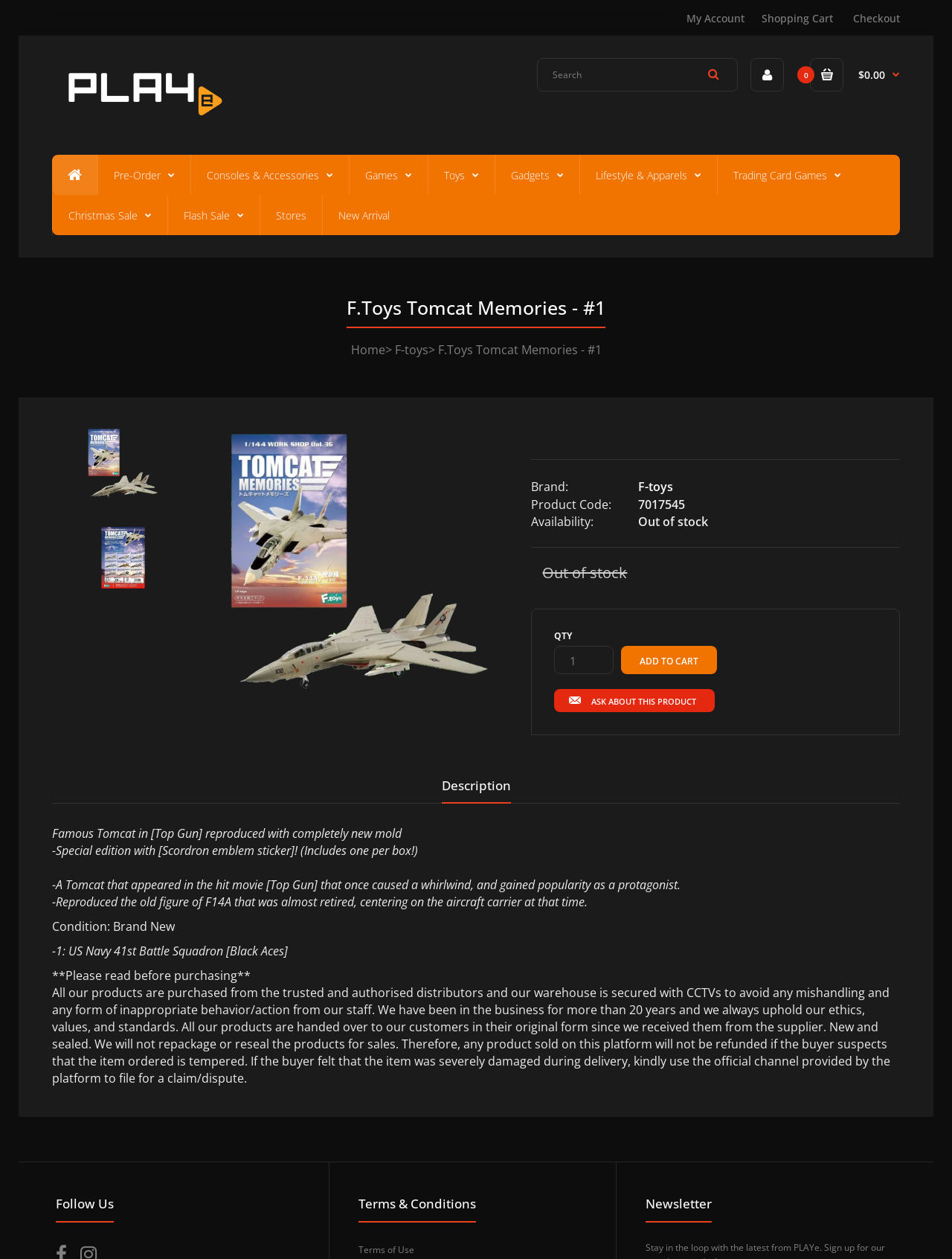Find the bounding box coordinates of the clickable element required to execute the following instruction: "Ask about this product". Provide the coordinates as four float numbers between 0 and 1, i.e., [left, top, right, bottom].

[0.582, 0.547, 0.751, 0.565]